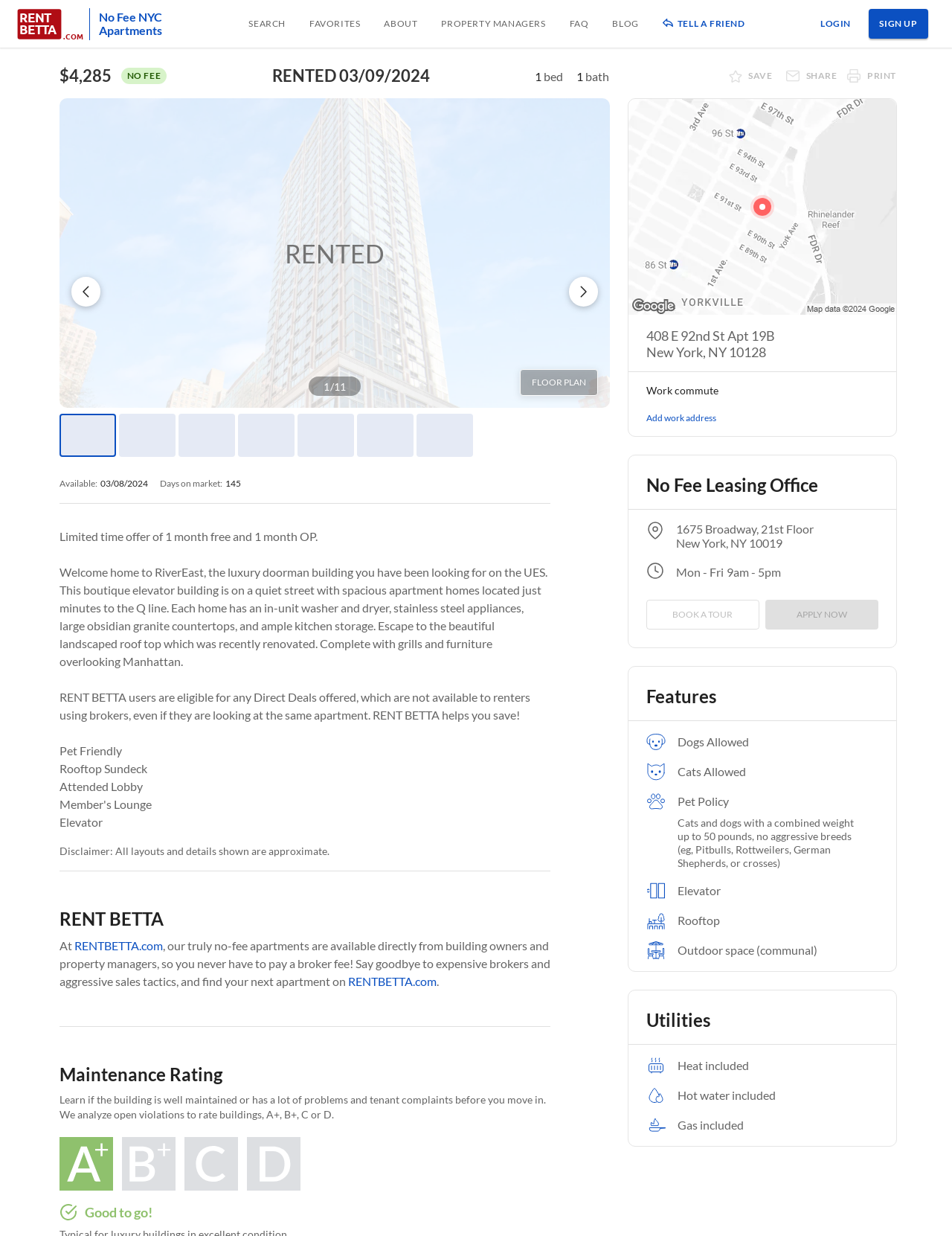Please give a succinct answer using a single word or phrase:
What is the price of the apartment?

$4,285